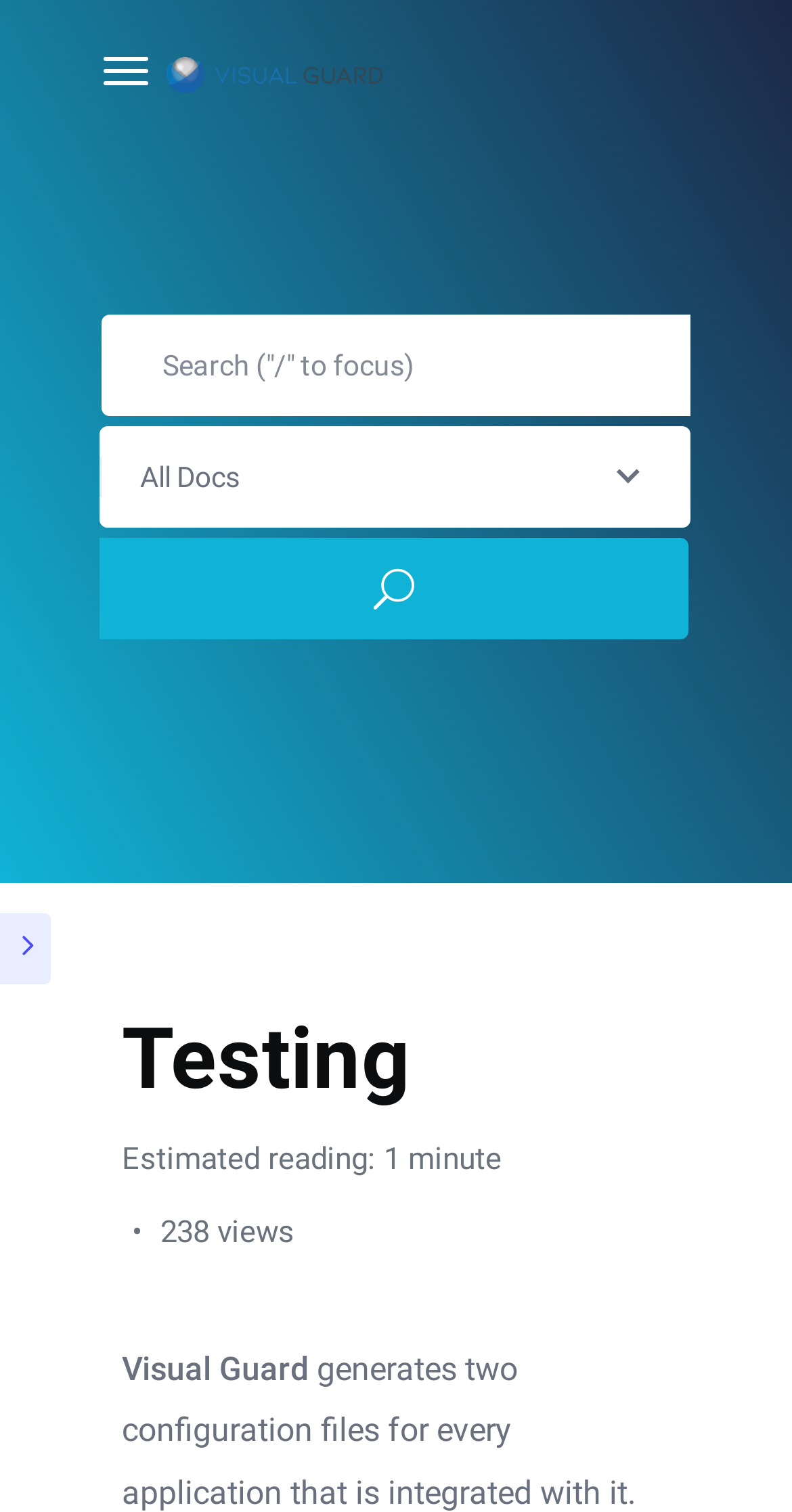What is the logo of Visual-Guard?
Using the picture, provide a one-word or short phrase answer.

Visual-Guard